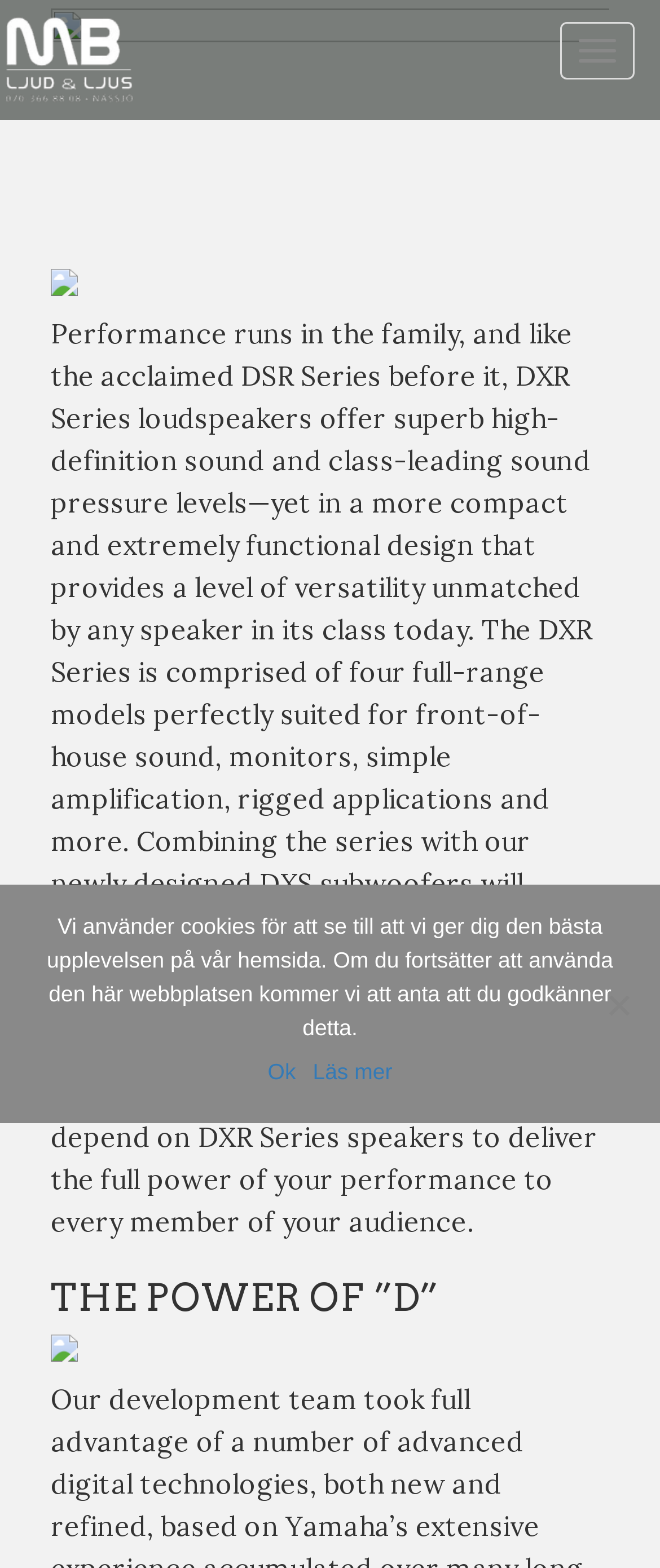Use a single word or phrase to answer the question:
What is the relationship between the DXR Series and the DSR Series?

DXR Series is similar to DSR Series